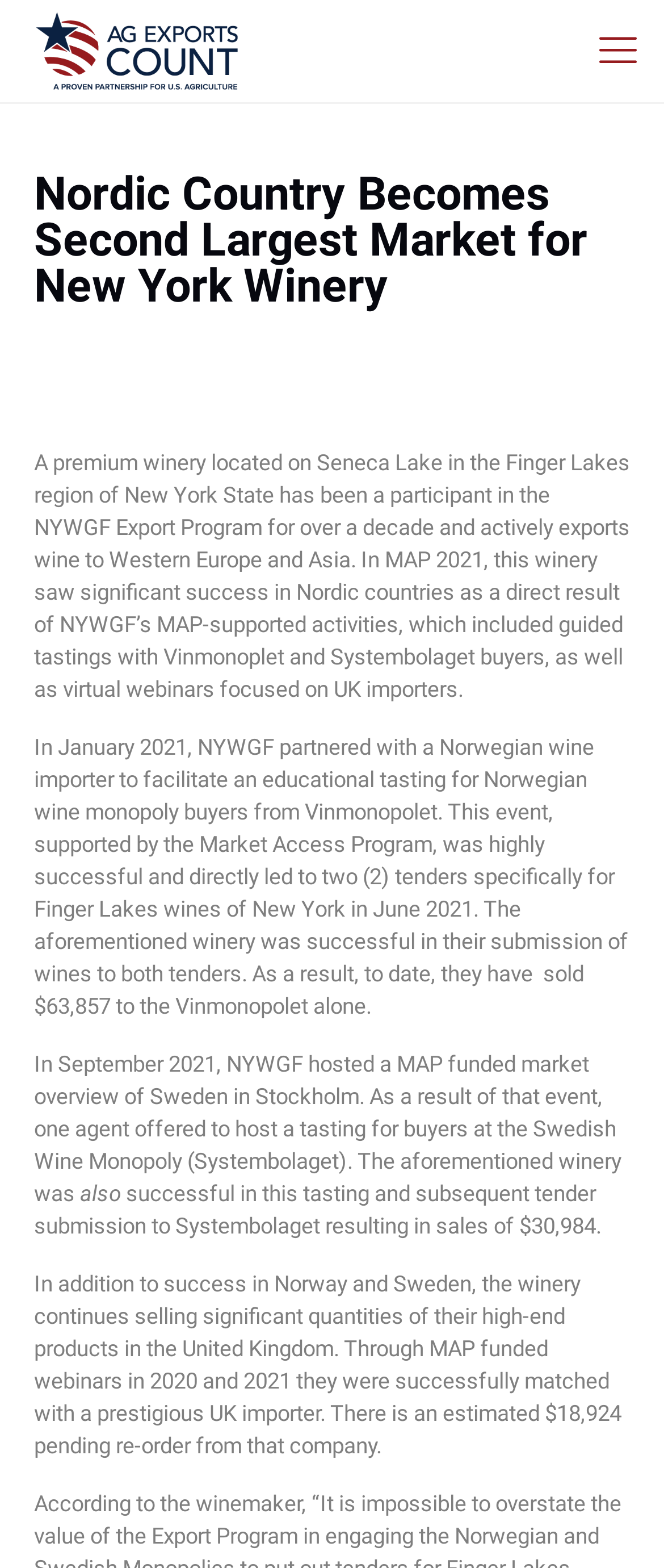Provide an in-depth caption for the elements present on the webpage.

The webpage is about a New York winery's success in exporting wine to Nordic countries, specifically Norway and Sweden, as well as the United Kingdom. At the top left corner, there is a logo of AgExportsCount. On the top right corner, there is a link for a mobile menu. 

Below the logo, there is a heading that summarizes the content of the webpage, which is about a New York winery becoming the second largest market in a Nordic country. 

Following the heading, there are four paragraphs of text that provide more details about the winery's success. The first paragraph explains the winery's participation in the NYWGF Export Program and its exports to Western Europe and Asia. 

The second paragraph describes a successful event in January 2021, where the winery partnered with a Norwegian wine importer to facilitate an educational tasting for Norwegian wine monopoly buyers, resulting in significant sales. 

The third paragraph discusses another successful event in September 2021, where the winery participated in a market overview of Sweden, leading to a tasting for buyers at the Swedish Wine Monopoly and subsequent sales. 

The fourth paragraph mentions the winery's continued success in selling high-end products in the United Kingdom, with an estimated pending re-order from a prestigious UK importer.